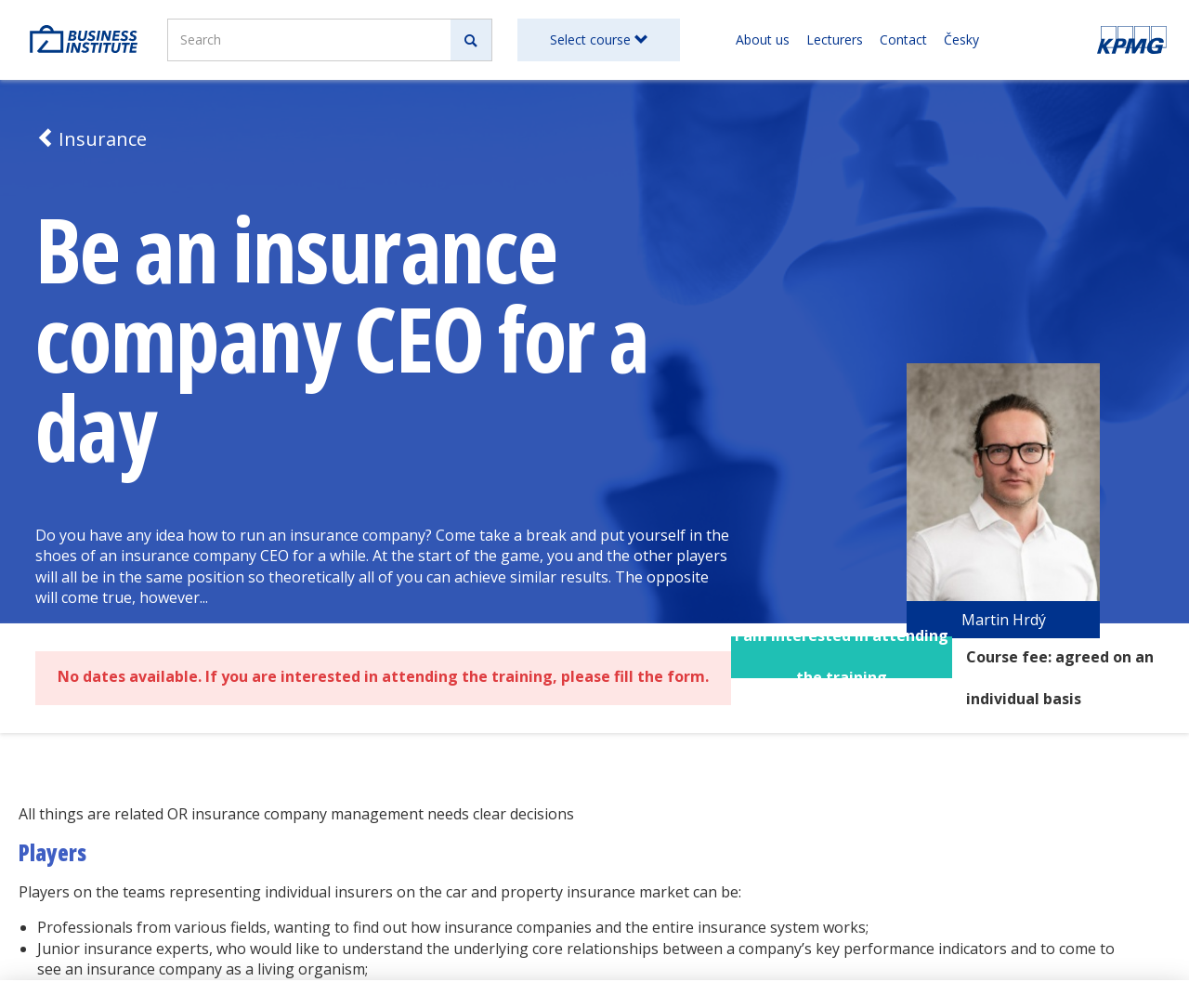Identify the bounding box coordinates of the section that should be clicked to achieve the task described: "Search for a course".

[0.141, 0.019, 0.379, 0.06]